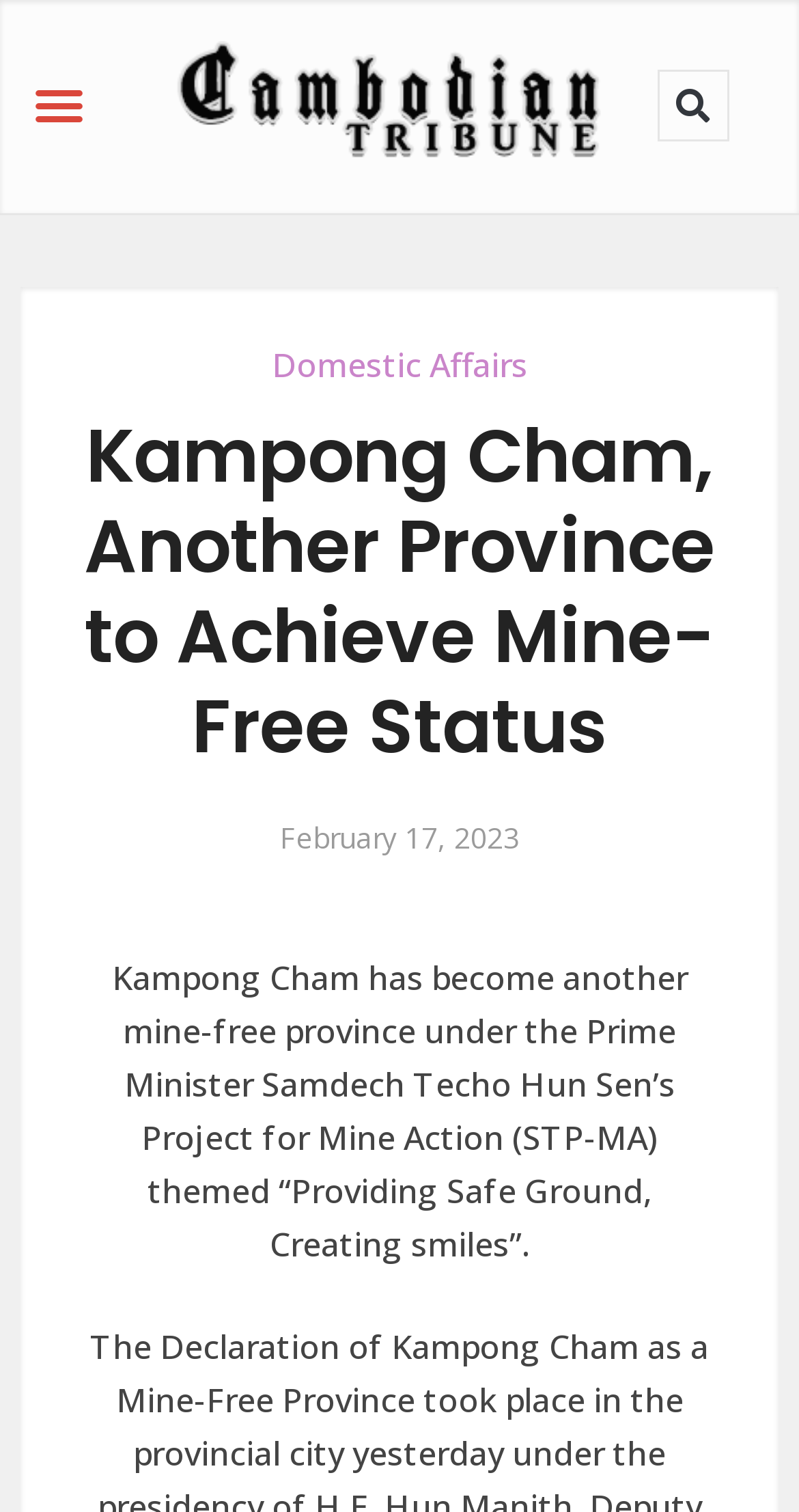Illustrate the webpage's structure and main components comprehensively.

The webpage is about Kampong Cham achieving mine-free status, with a focus on the Prime Minister's project. At the top left, there is a button labeled "Menu Toggle". To the right of this button, a link spans across most of the top section of the page. On the top right, there is a search bar with a "Search" button. 

Below the top section, there is a link labeled "Domestic Affairs" positioned roughly in the middle of the page. Above the main content, a heading reads "Kampong Cham, Another Province to Achieve Mine-Free Status". 

To the right of the heading, a link displays the date "February 17, 2023". The main content is a paragraph of text that summarizes the achievement of Kampong Cham becoming mine-free, mentioning the Prime Minister's project and its theme. This text is positioned below the heading and date, taking up a significant portion of the page.